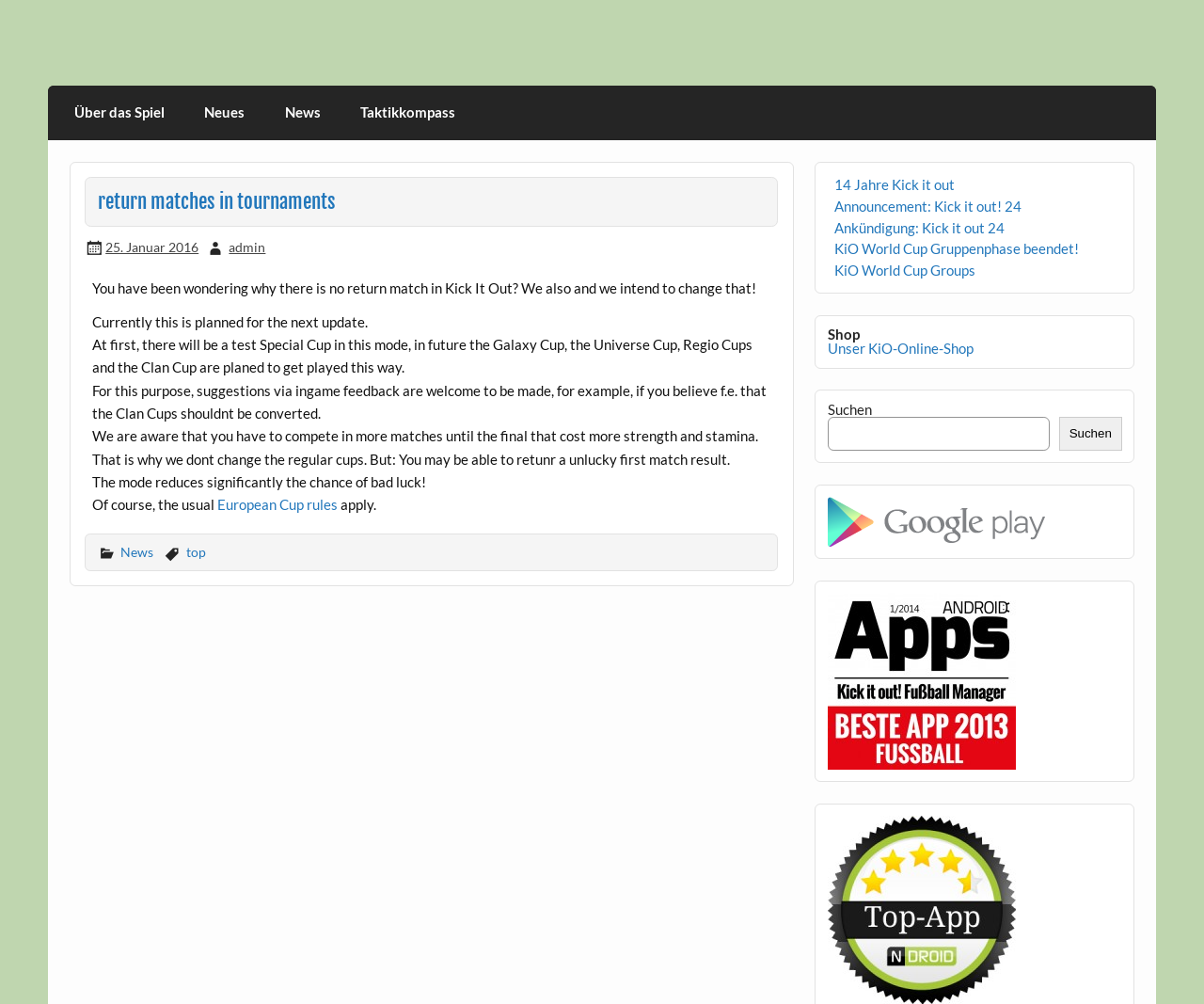Determine the bounding box coordinates for the area you should click to complete the following instruction: "Click on the 'News' link".

[0.22, 0.085, 0.283, 0.14]